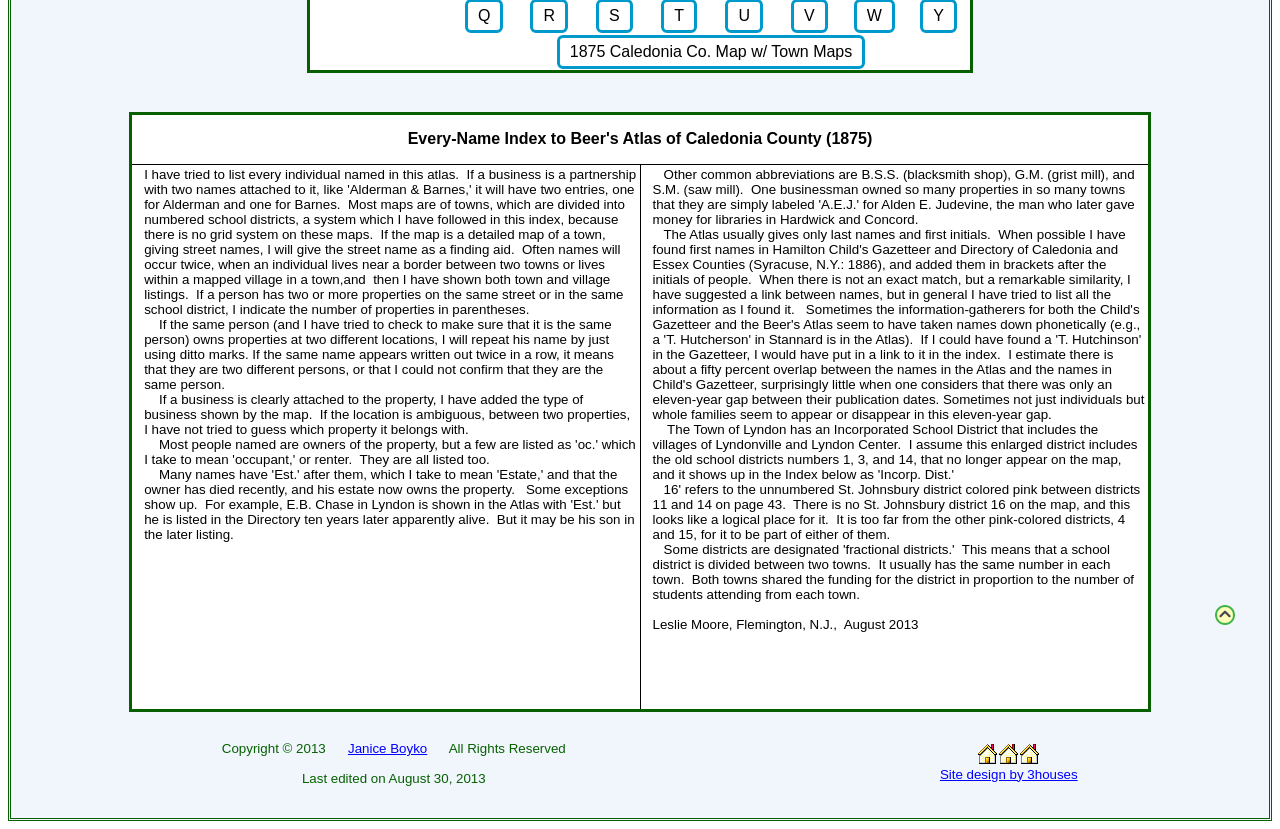Bounding box coordinates should be in the format (top-left x, top-left y, bottom-right x, bottom-right y) and all values should be floating point numbers between 0 and 1. Determine the bounding box coordinate for the UI element described as: Resources

None